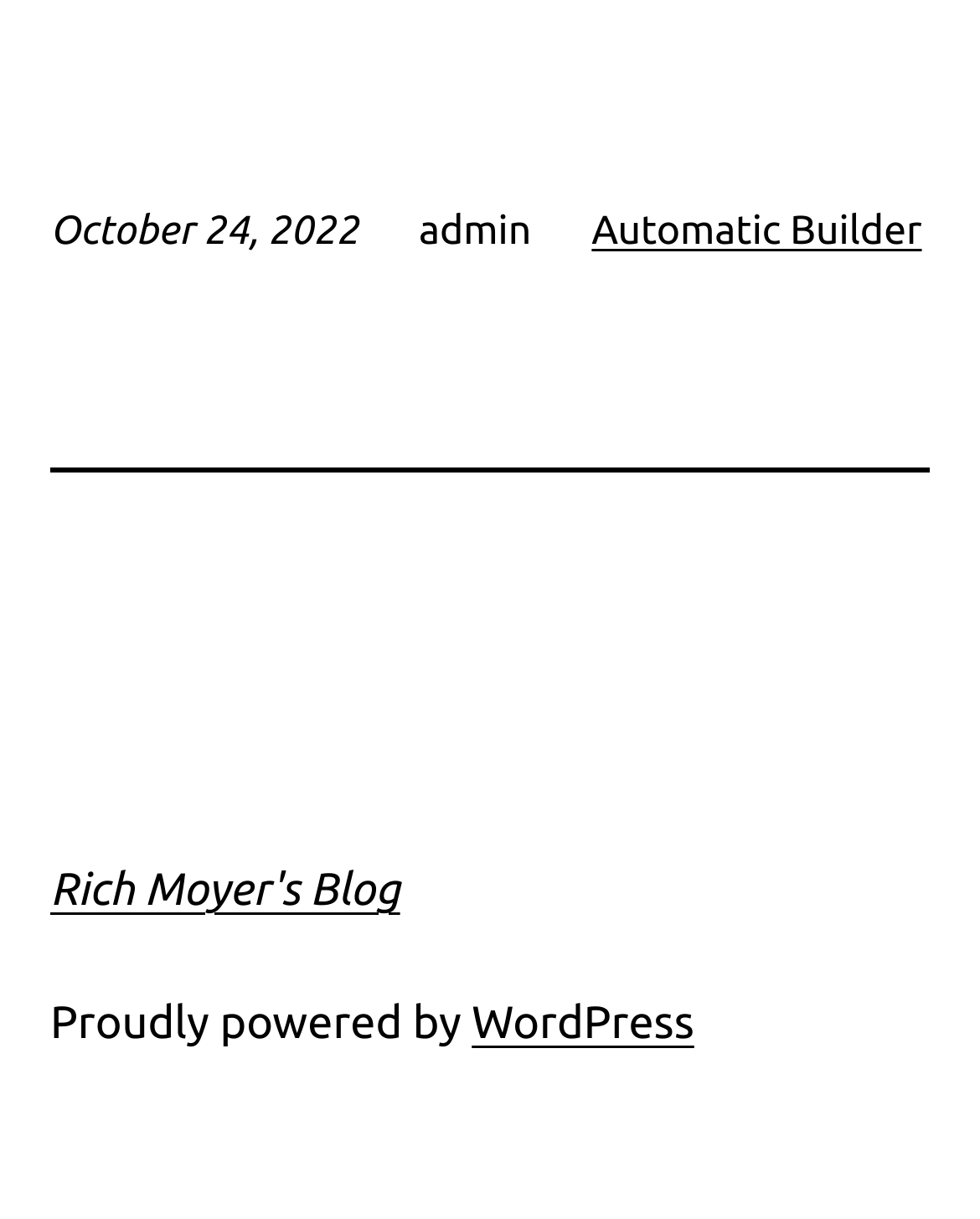Provide the bounding box coordinates of the HTML element this sentence describes: "alt="cinemavoyage"". The bounding box coordinates consist of four float numbers between 0 and 1, i.e., [left, top, right, bottom].

None